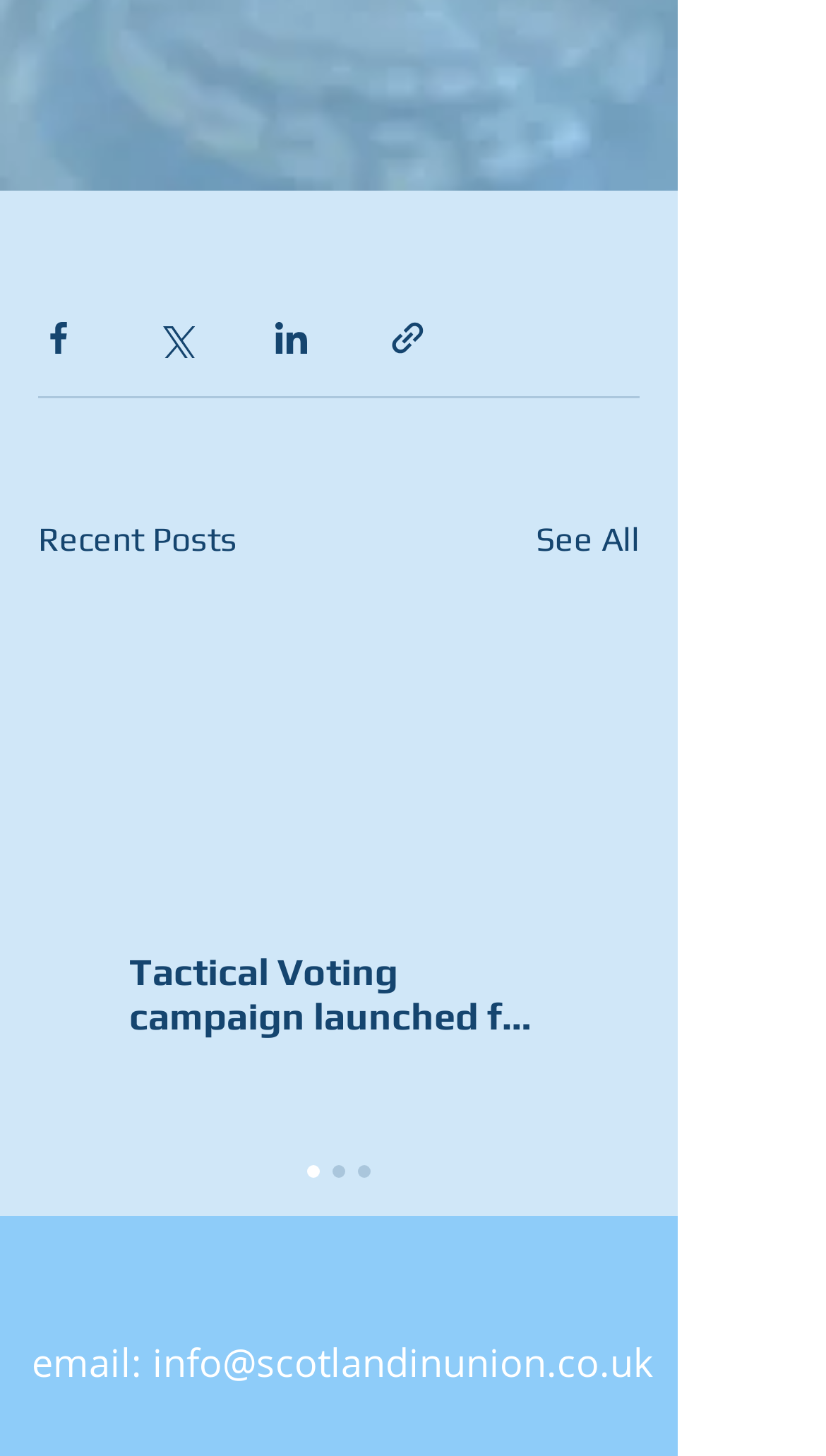Please specify the bounding box coordinates of the clickable region necessary for completing the following instruction: "Visit Facebook page". The coordinates must consist of four float numbers between 0 and 1, i.e., [left, top, right, bottom].

[0.11, 0.857, 0.2, 0.908]